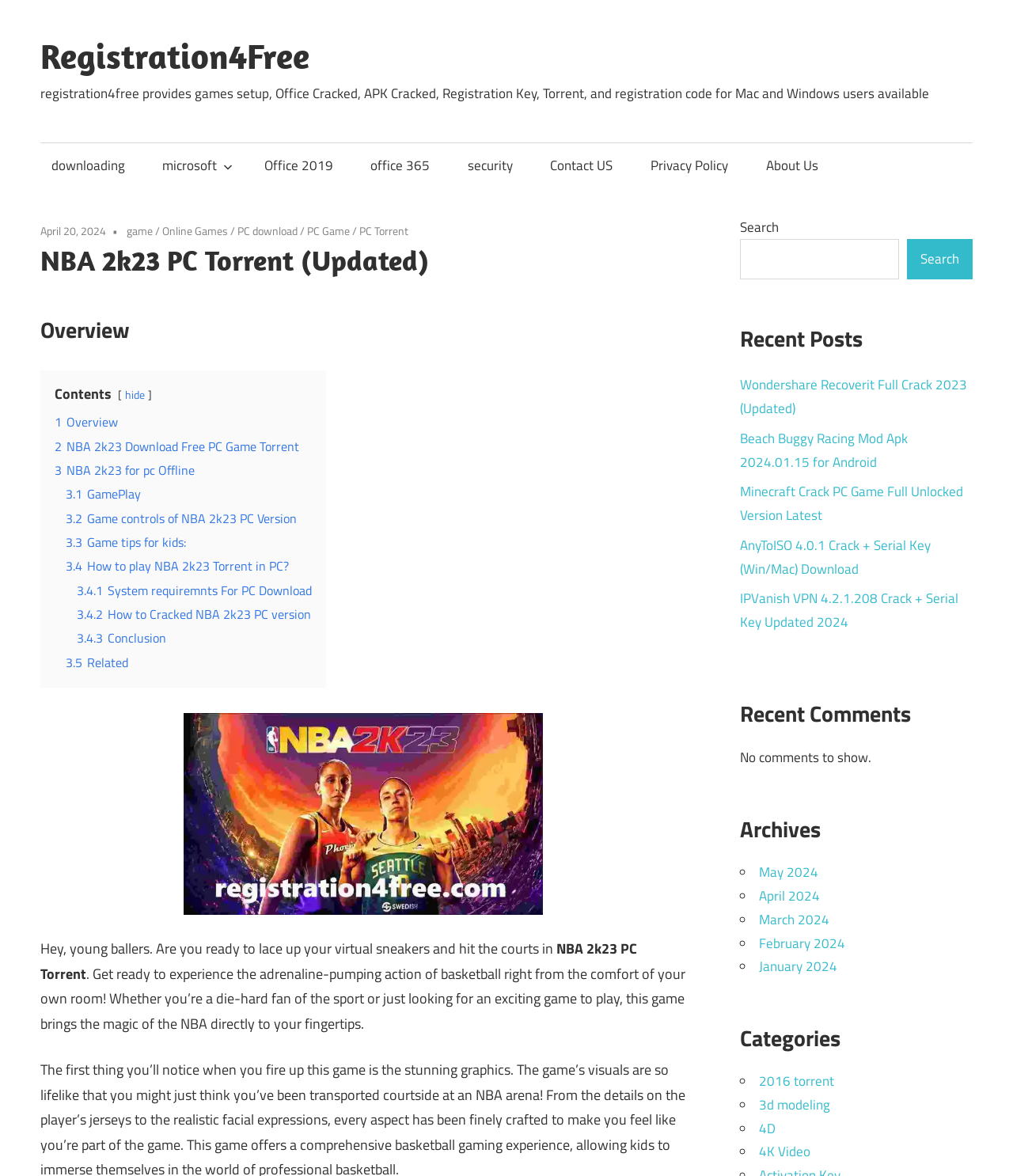What is the 'Categories' section for?
Based on the screenshot, give a detailed explanation to answer the question.

The 'Categories' section is located on the right-hand side of the webpage and displays a list of categories, including '2016 torrent', '3d modeling', and '4K Video'. This suggests that the purpose of the 'Categories' section is to categorize the content on the website into different categories.